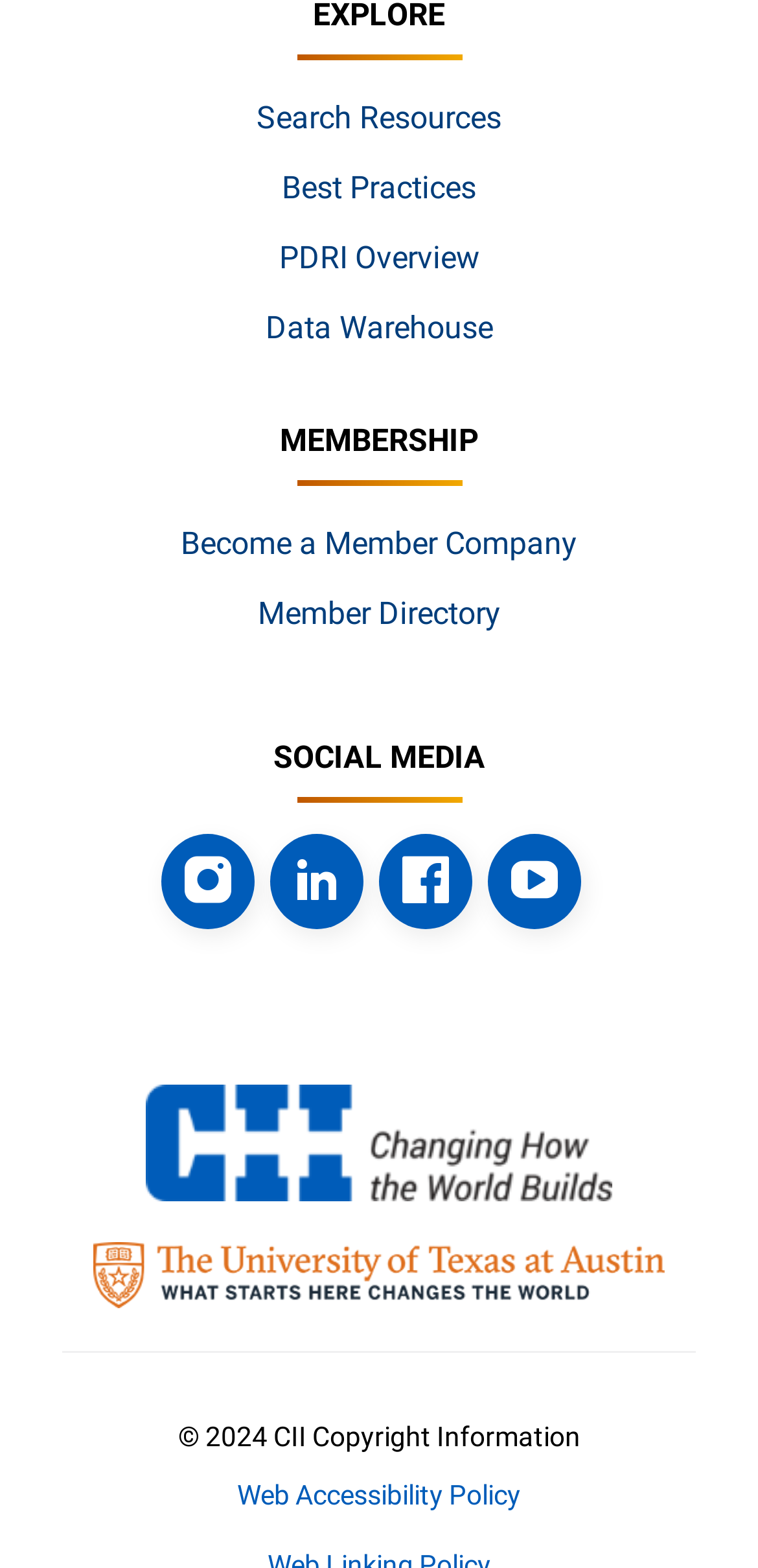Determine the bounding box coordinates for the clickable element to execute this instruction: "Return to the home page". Provide the coordinates as four float numbers between 0 and 1, i.e., [left, top, right, bottom].

[0.192, 0.691, 0.808, 0.773]